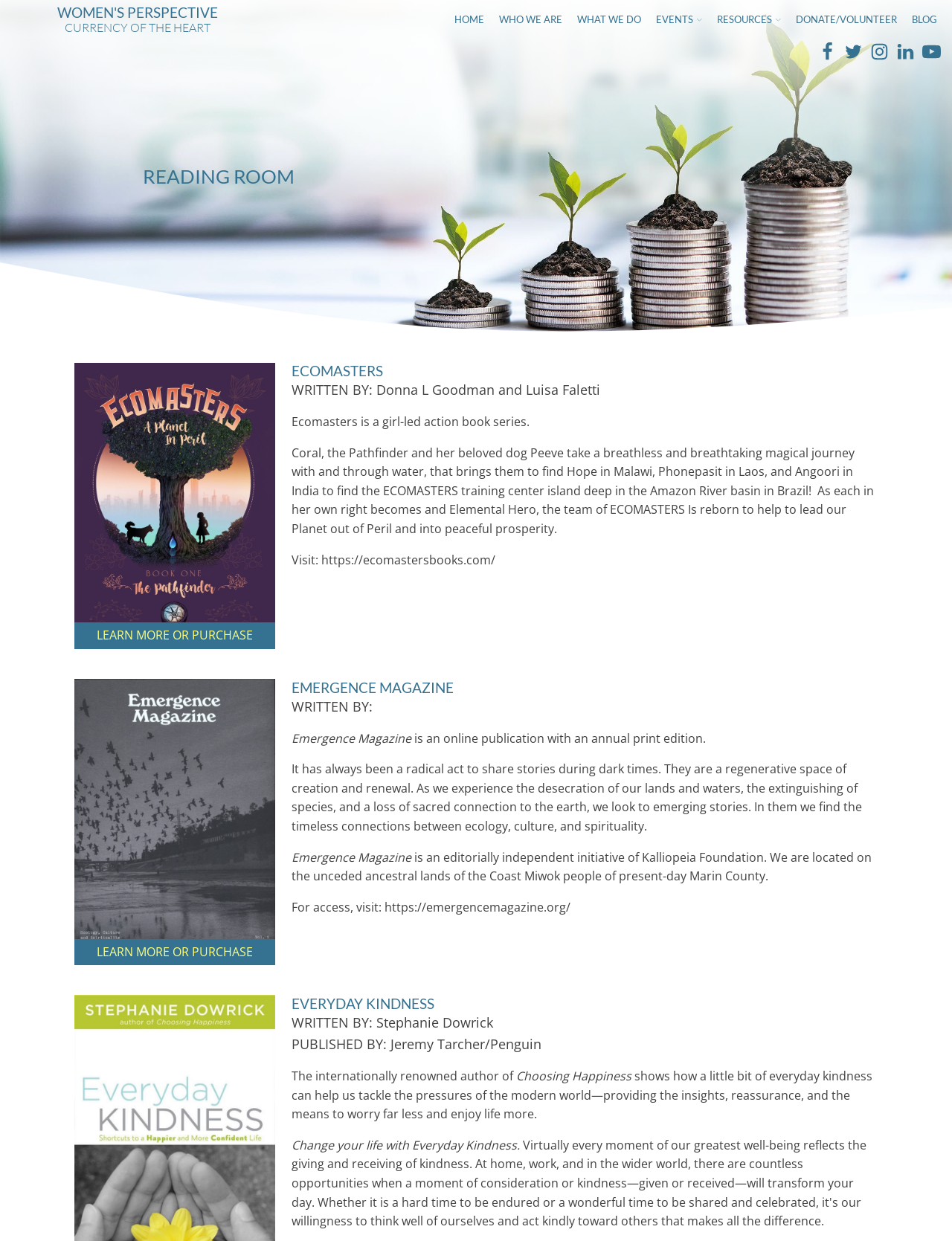Determine the bounding box coordinates of the clickable region to carry out the instruction: "Visit 'Emergence Magazine'".

[0.306, 0.547, 0.476, 0.561]